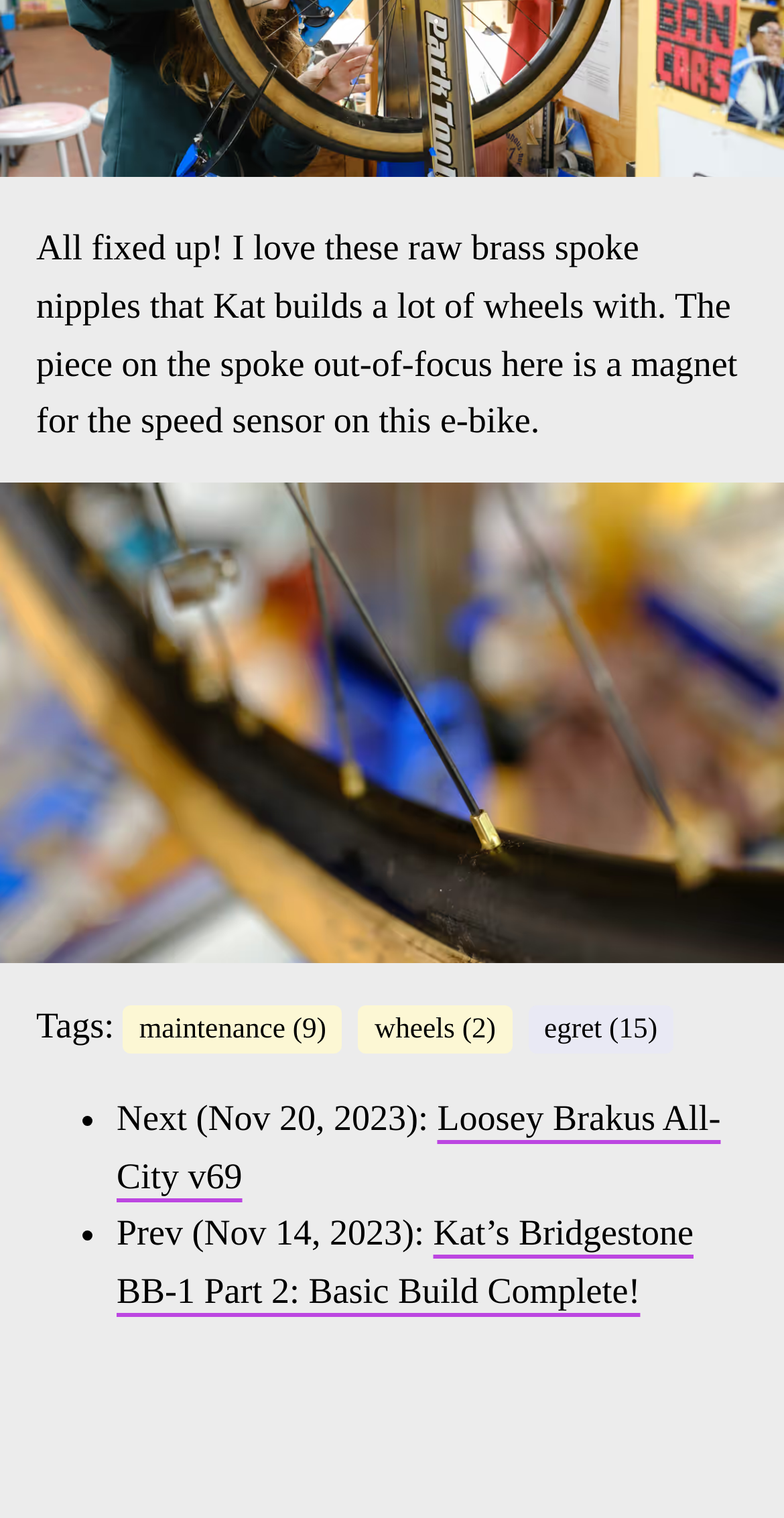What is the topic of the webpage?
Carefully examine the image and provide a detailed answer to the question.

Based on the text content, especially the sentence 'All fixed up! I love these raw brass spoke nipples that Kat builds a lot of wheels with.', it can be inferred that the webpage is about bicycle maintenance, specifically about wheels and spokes.